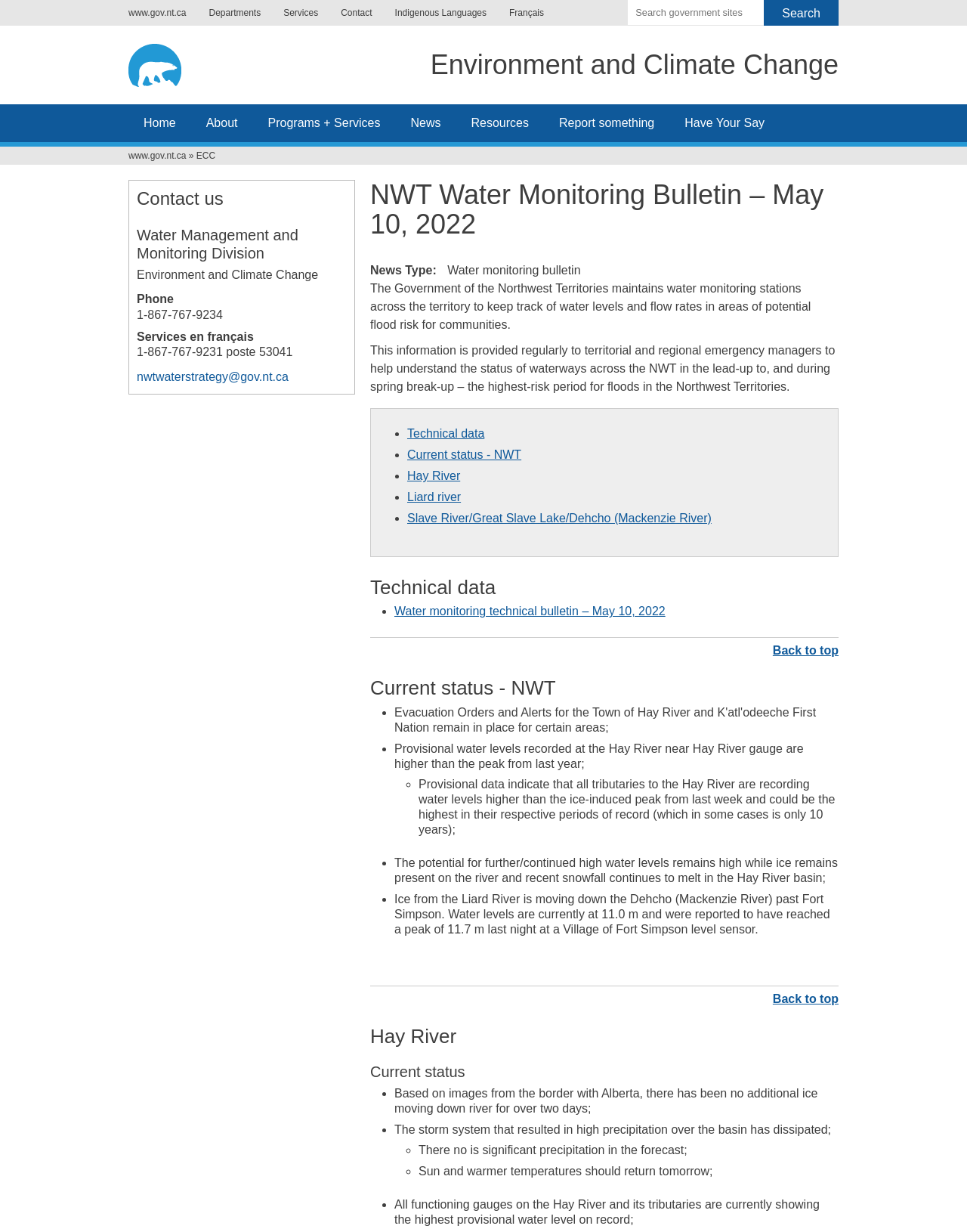Predict the bounding box for the UI component with the following description: "Save".

None